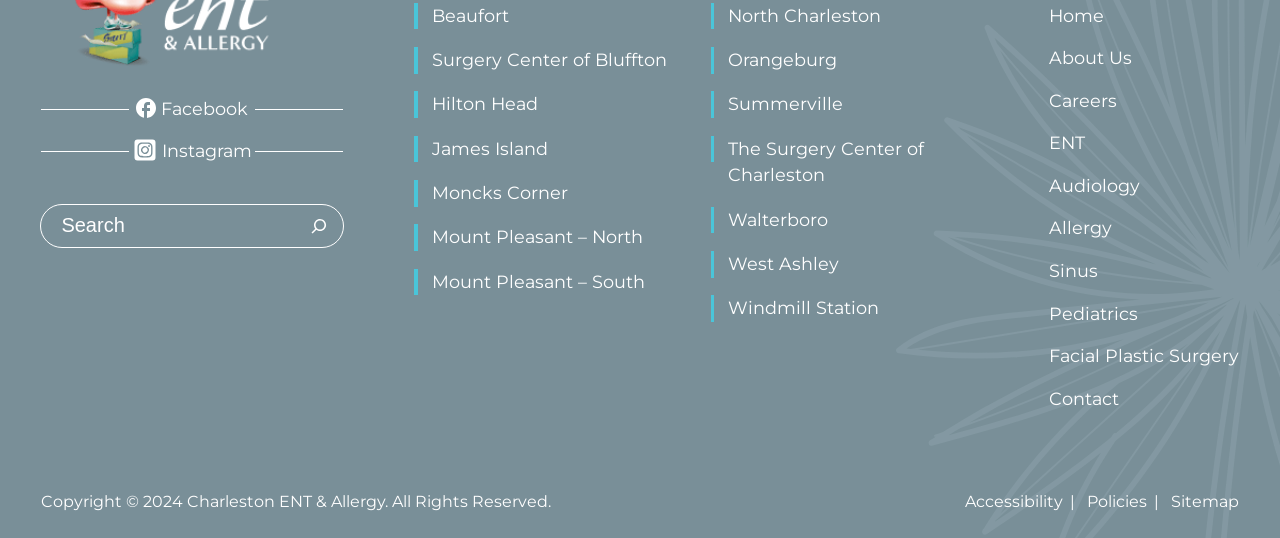What is the copyright year mentioned on the webpage?
Refer to the image and offer an in-depth and detailed answer to the question.

I found a StaticText element with the text 'Copyright © 2024 Charleston ENT & Allergy. All Rights Reserved.', which suggests that the copyright year mentioned on the webpage is 2024.